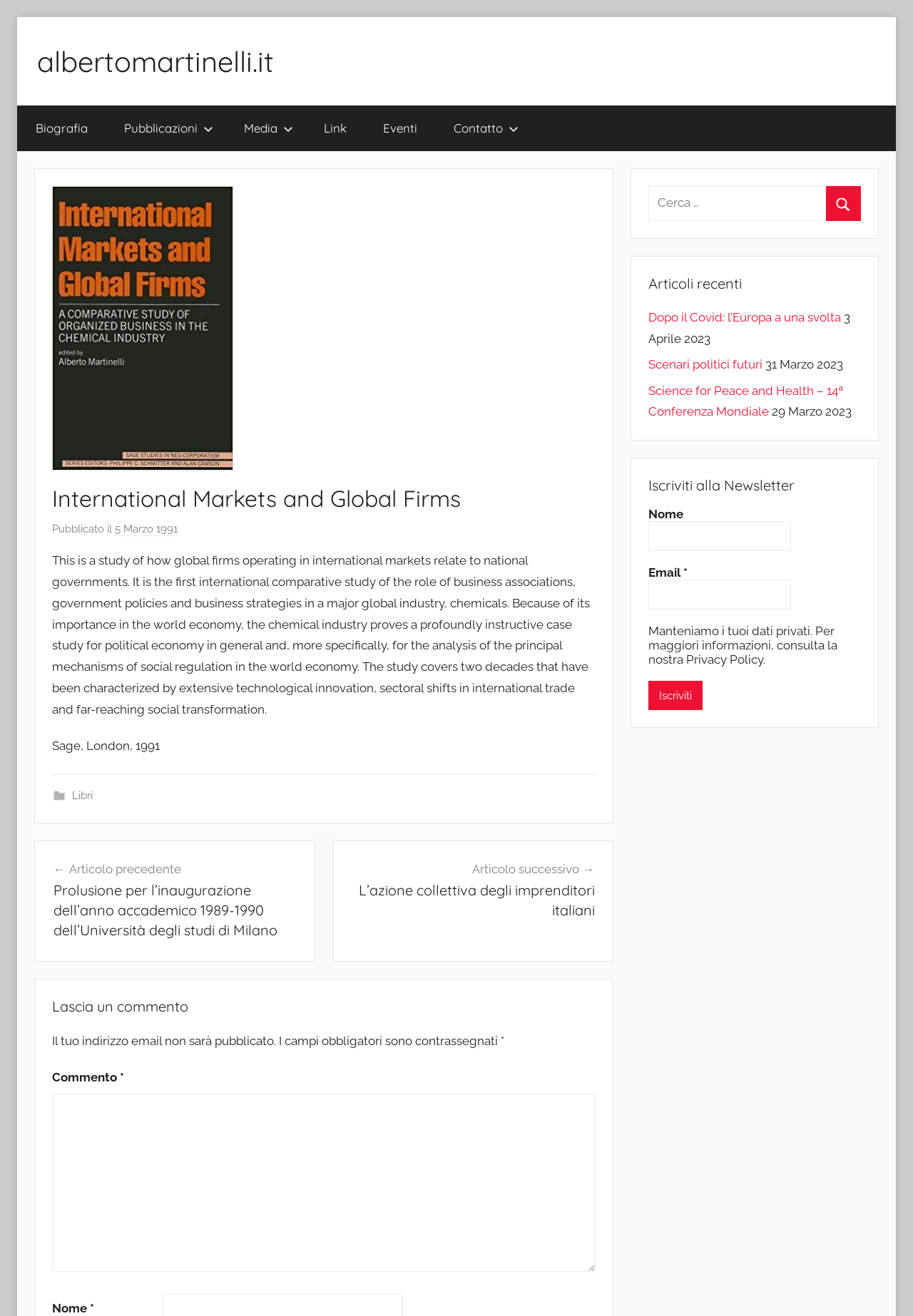What is the name of the author of the book?
Please answer the question with as much detail and depth as you can.

I found the name of the author of the book by looking at the top section of the webpage, where it is written 'albertomartinelli.it'. This is likely the author's name, as it is prominently displayed at the top of the page.